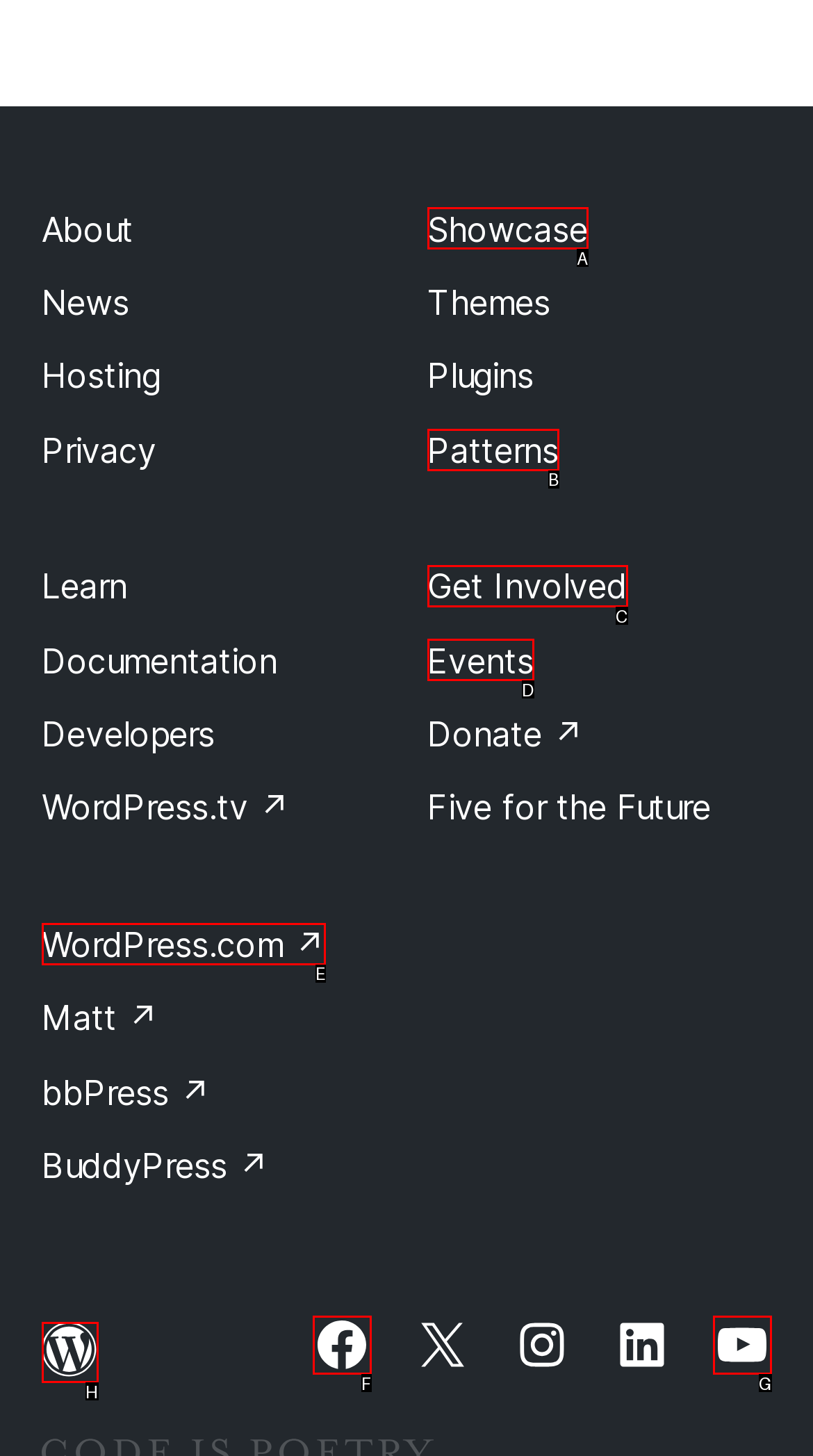With the description: Visit our Facebook page, find the option that corresponds most closely and answer with its letter directly.

F